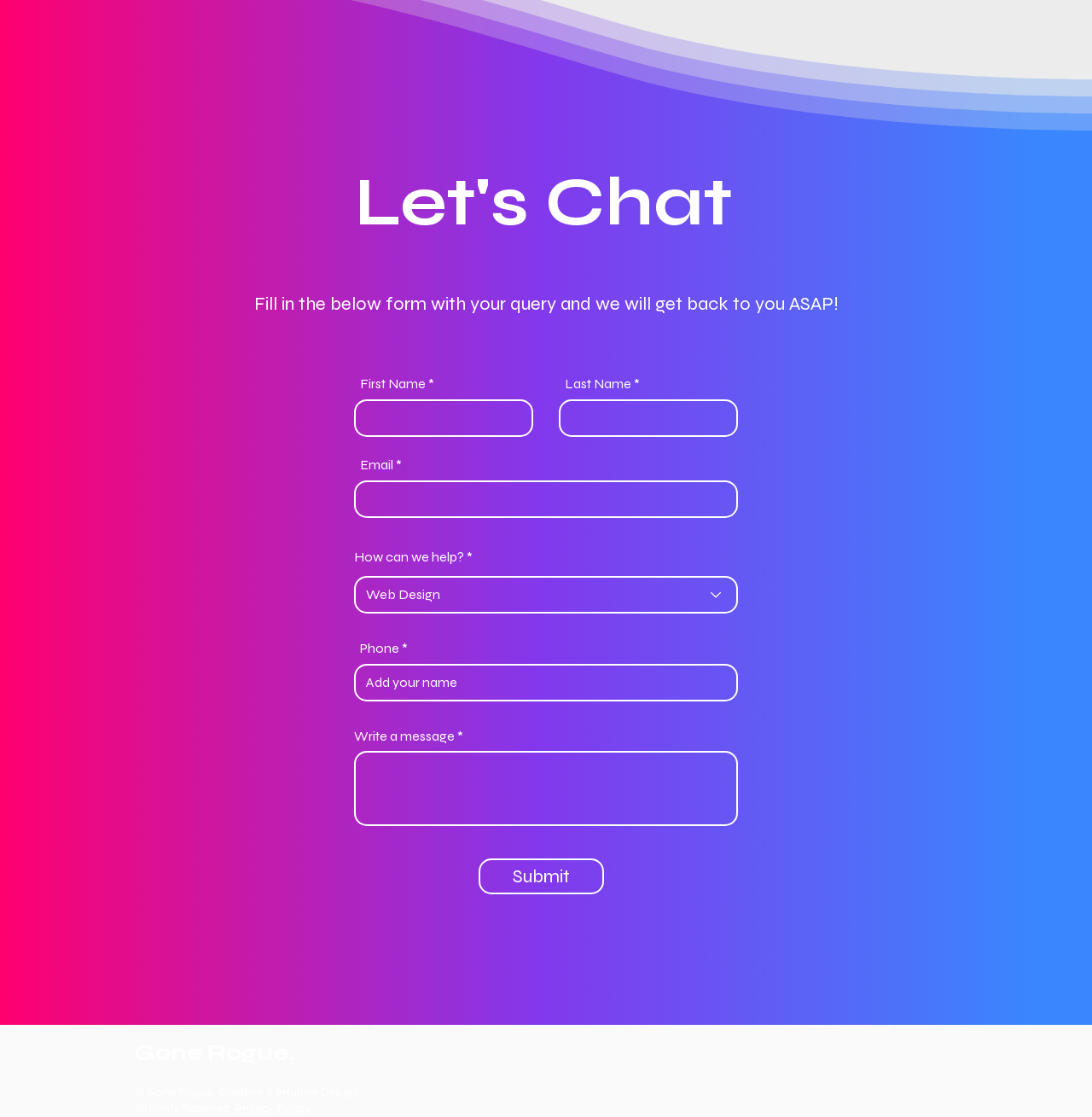Locate the bounding box of the UI element described in the following text: "Submit".

[0.438, 0.769, 0.553, 0.801]